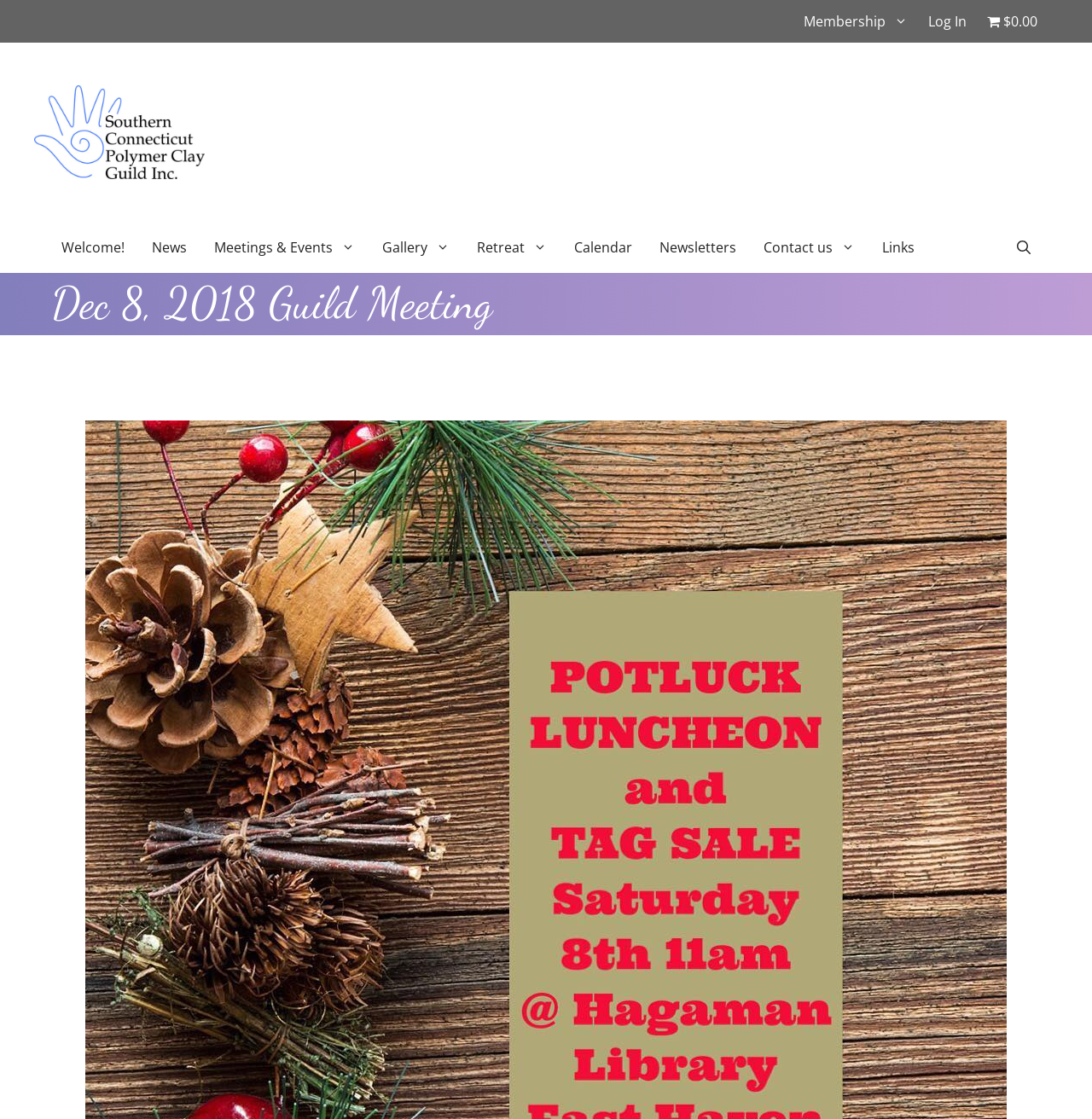Please find the bounding box coordinates of the element that you should click to achieve the following instruction: "Open the Search Bar". The coordinates should be presented as four float numbers between 0 and 1: [left, top, right, bottom].

[0.919, 0.198, 0.956, 0.244]